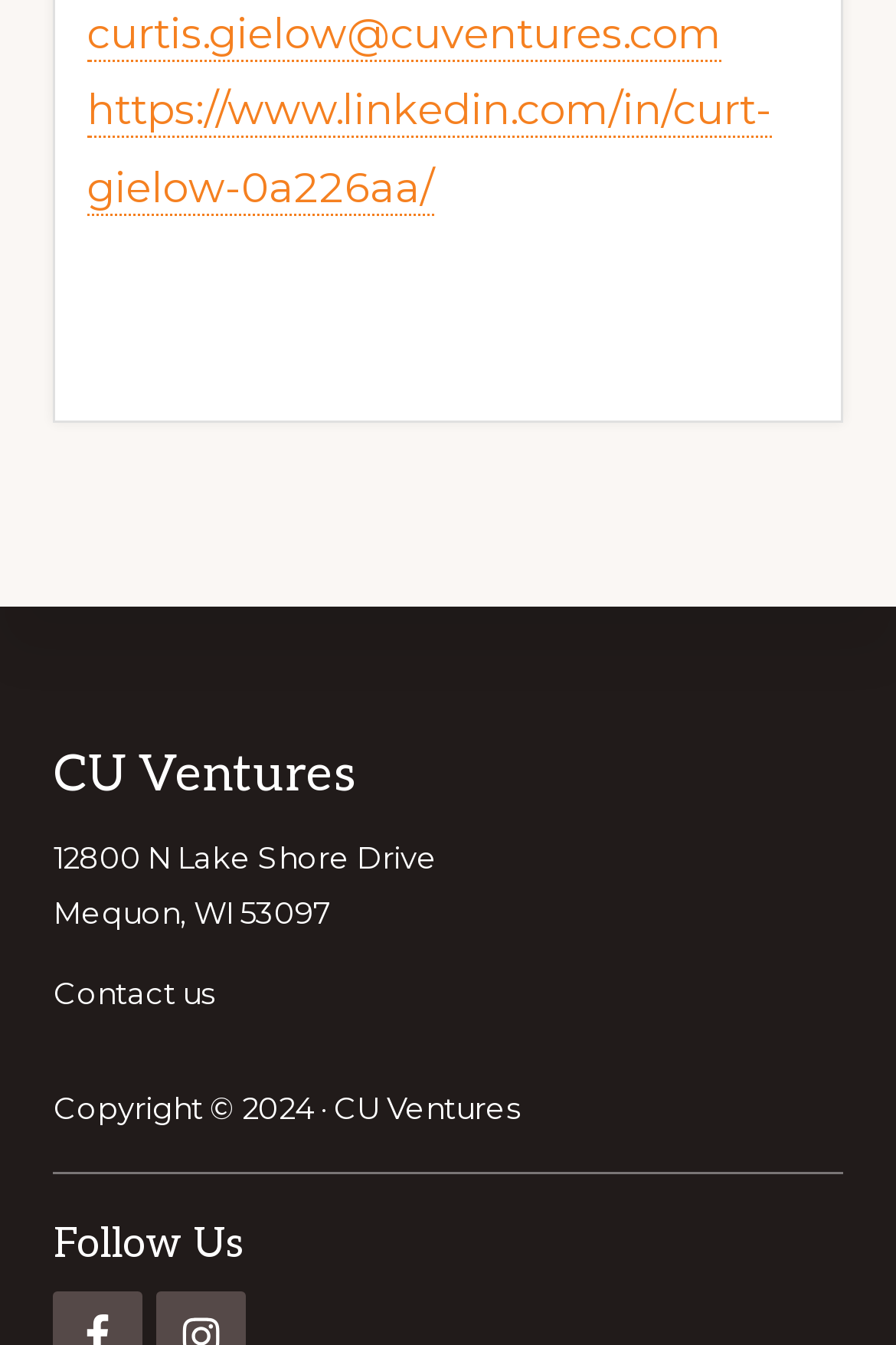Give a short answer to this question using one word or a phrase:
What is the address of CU Ventures?

12800 N Lake Shore Drive, Mequon, WI 53097